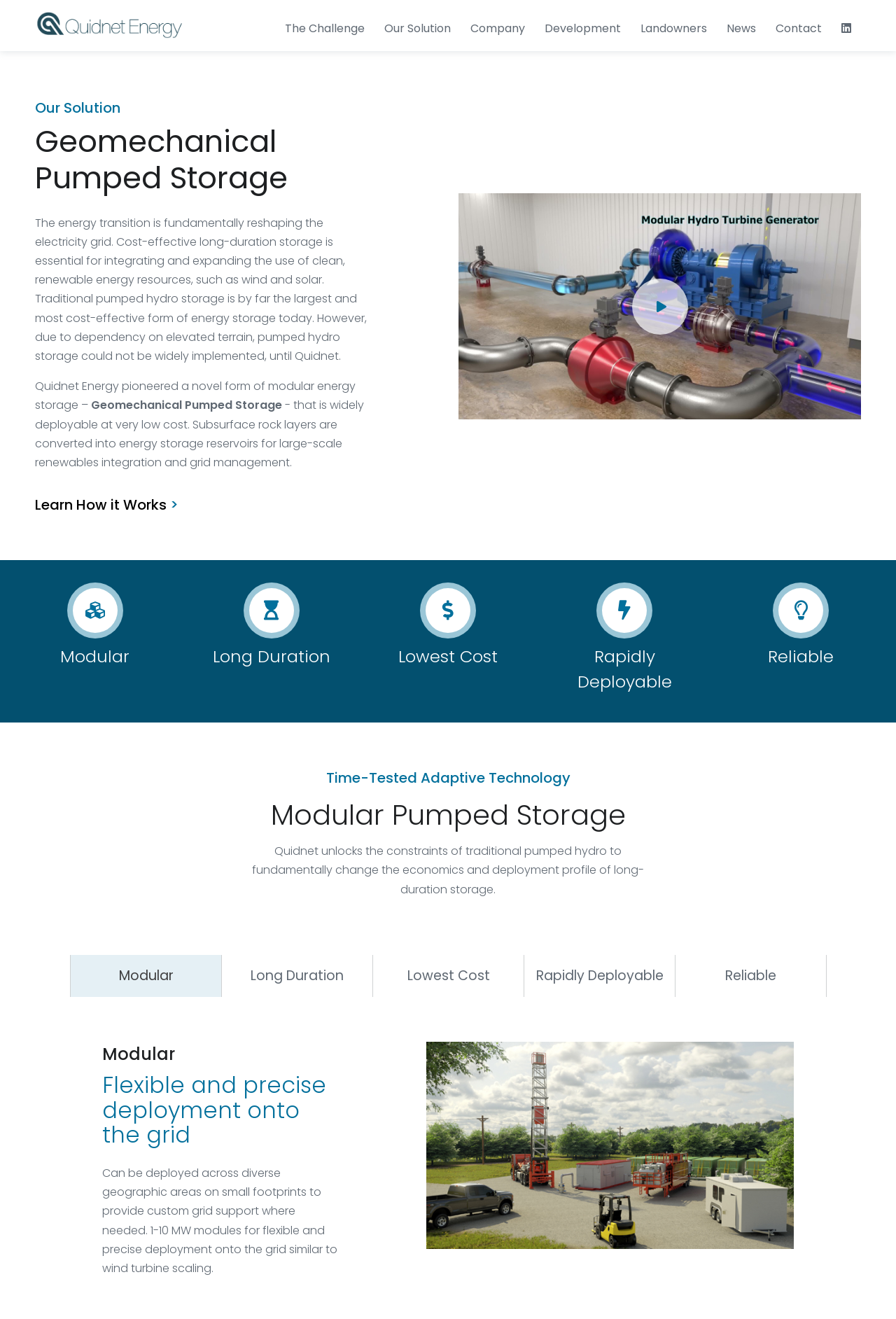Locate the bounding box of the UI element defined by this description: "parent_node: The Challenge". The coordinates should be given as four float numbers between 0 and 1, formatted as [left, top, right, bottom].

[0.957, 0.65, 0.988, 0.671]